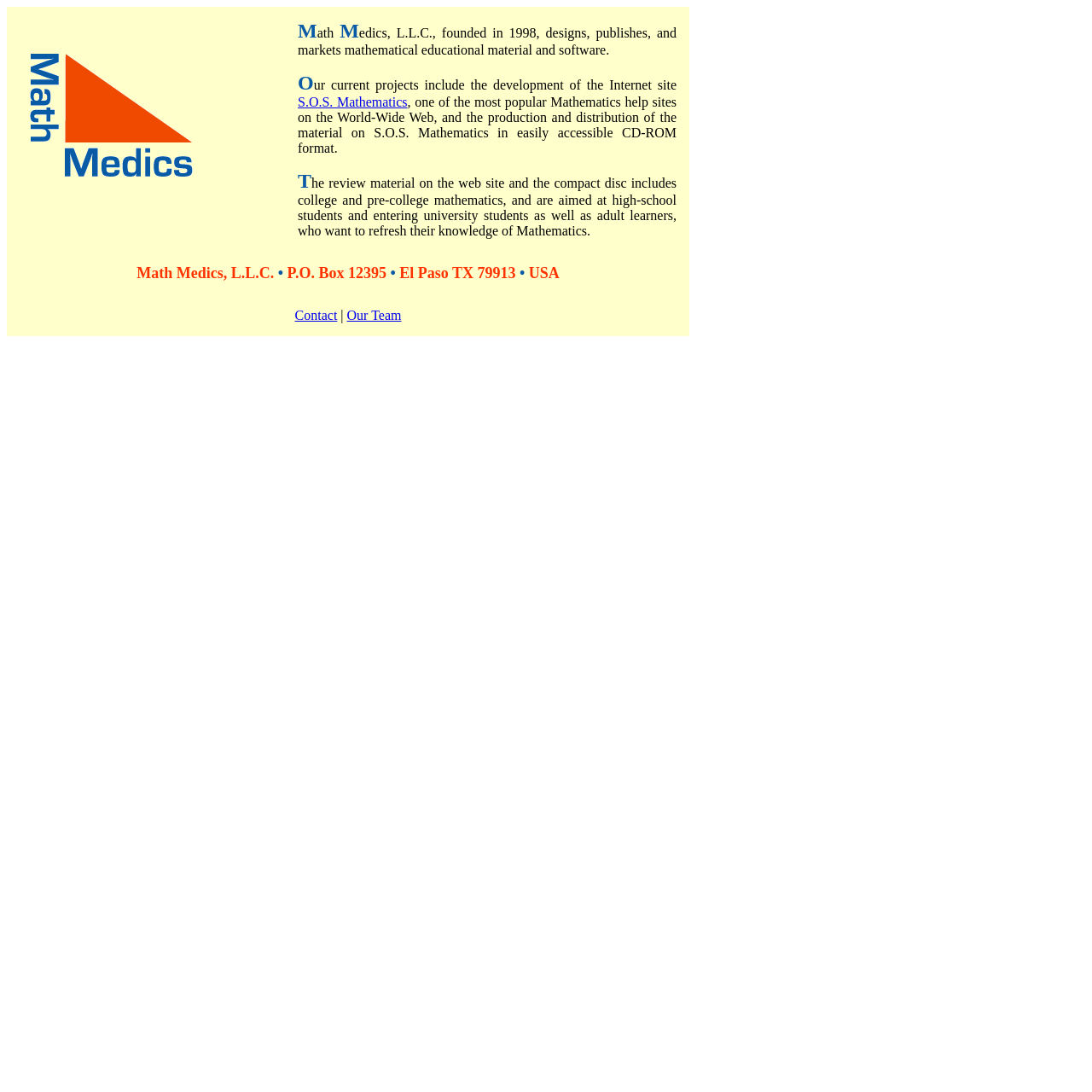What type of software does Math Medics market?
From the details in the image, answer the question comprehensively.

The text in the LayoutTableCell element states that Math Medics, L.L.C. designs, publishes, and markets mathematical educational material and software, implying that the software marketed is related to mathematical education.